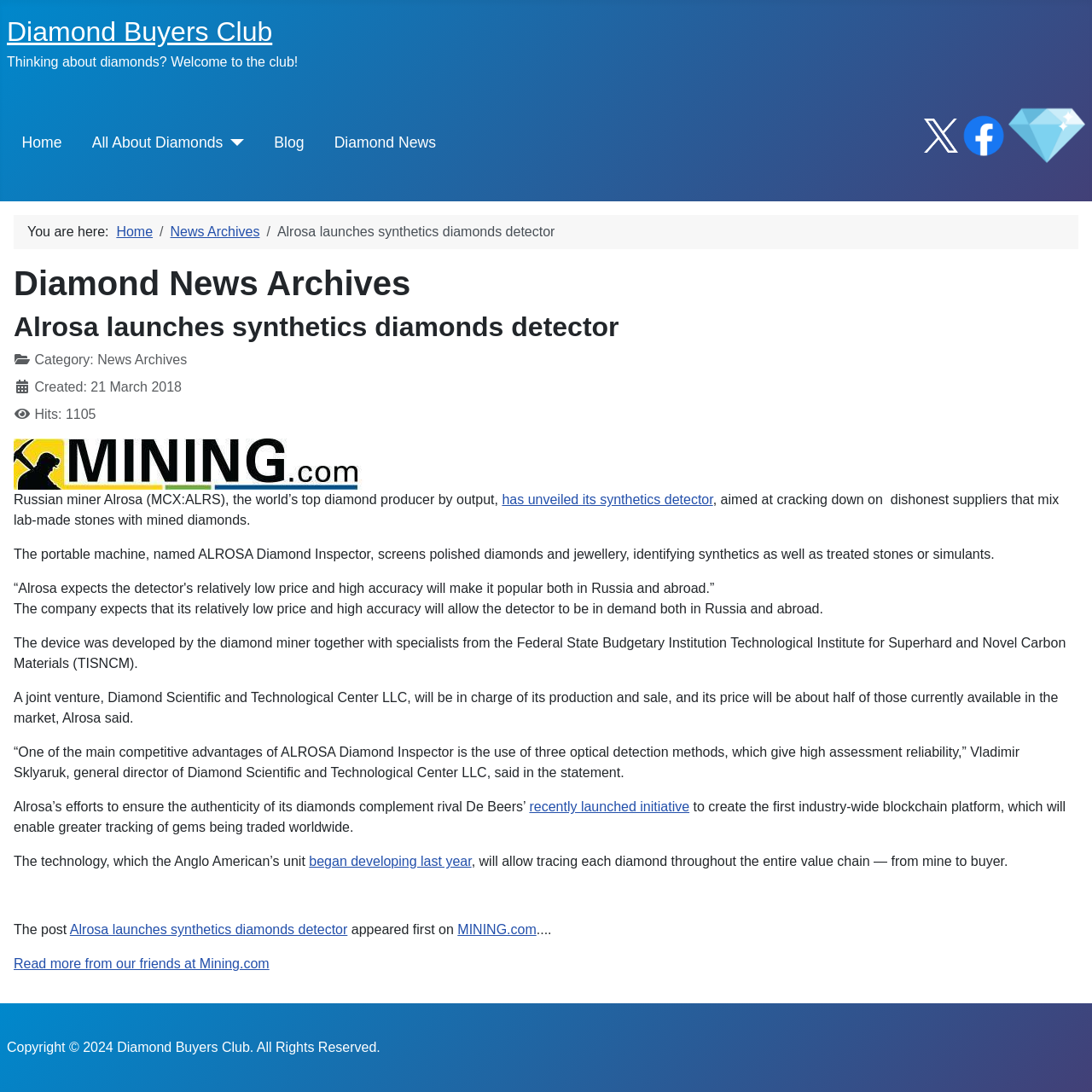Provide the bounding box coordinates, formatted as (top-left x, top-left y, bottom-right x, bottom-right y), with all values being floating point numbers between 0 and 1. Identify the bounding box of the UI element that matches the description: Sign In

None